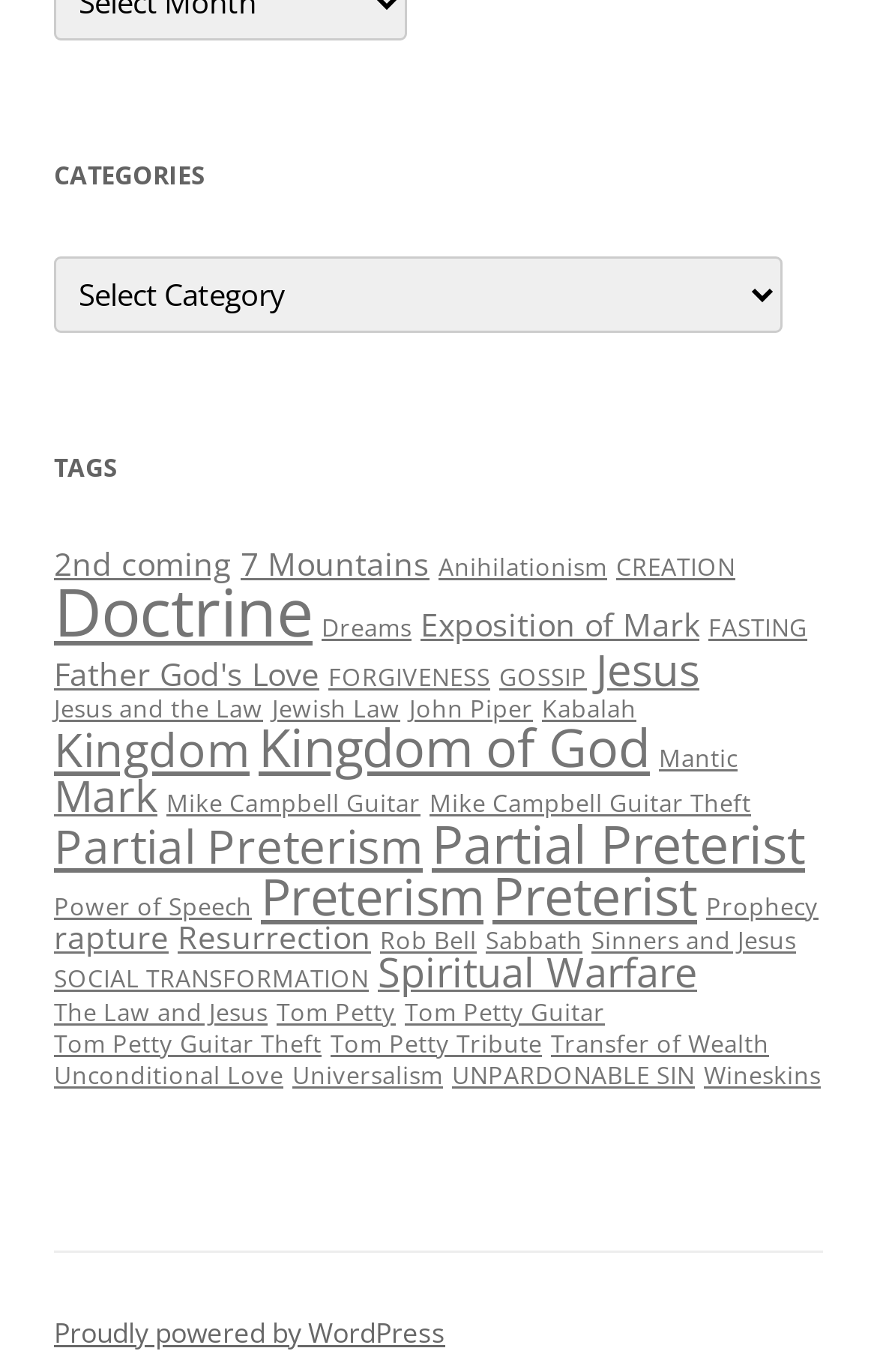Look at the image and write a detailed answer to the question: 
What is the category with the most items?

By examining the links under the 'TAGS' heading, I found that 'Doctrine' has 21 items, which is the highest number of items among all categories.